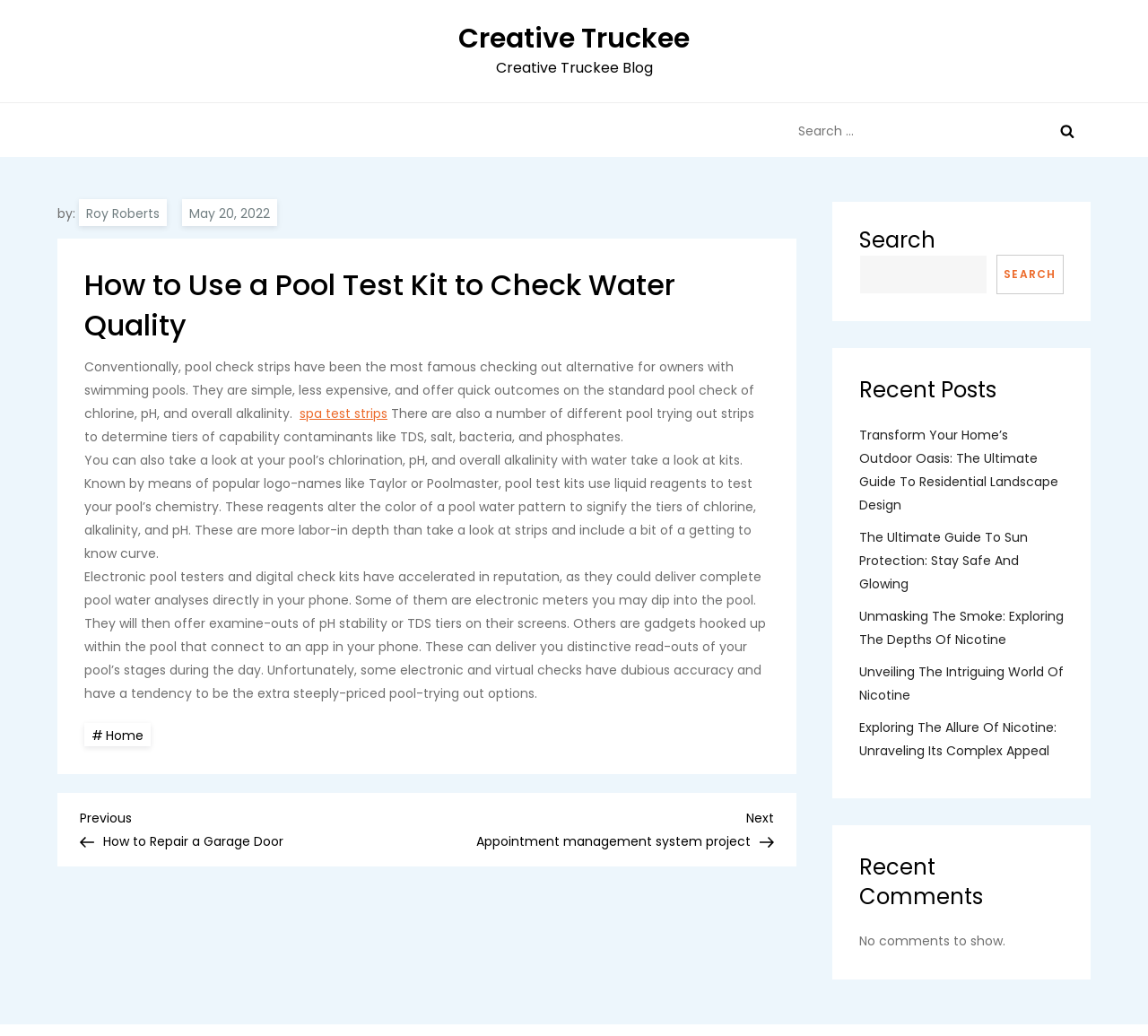Locate the bounding box coordinates of the area that needs to be clicked to fulfill the following instruction: "Read the article by Roy Roberts". The coordinates should be in the format of four float numbers between 0 and 1, namely [left, top, right, bottom].

[0.069, 0.192, 0.145, 0.218]